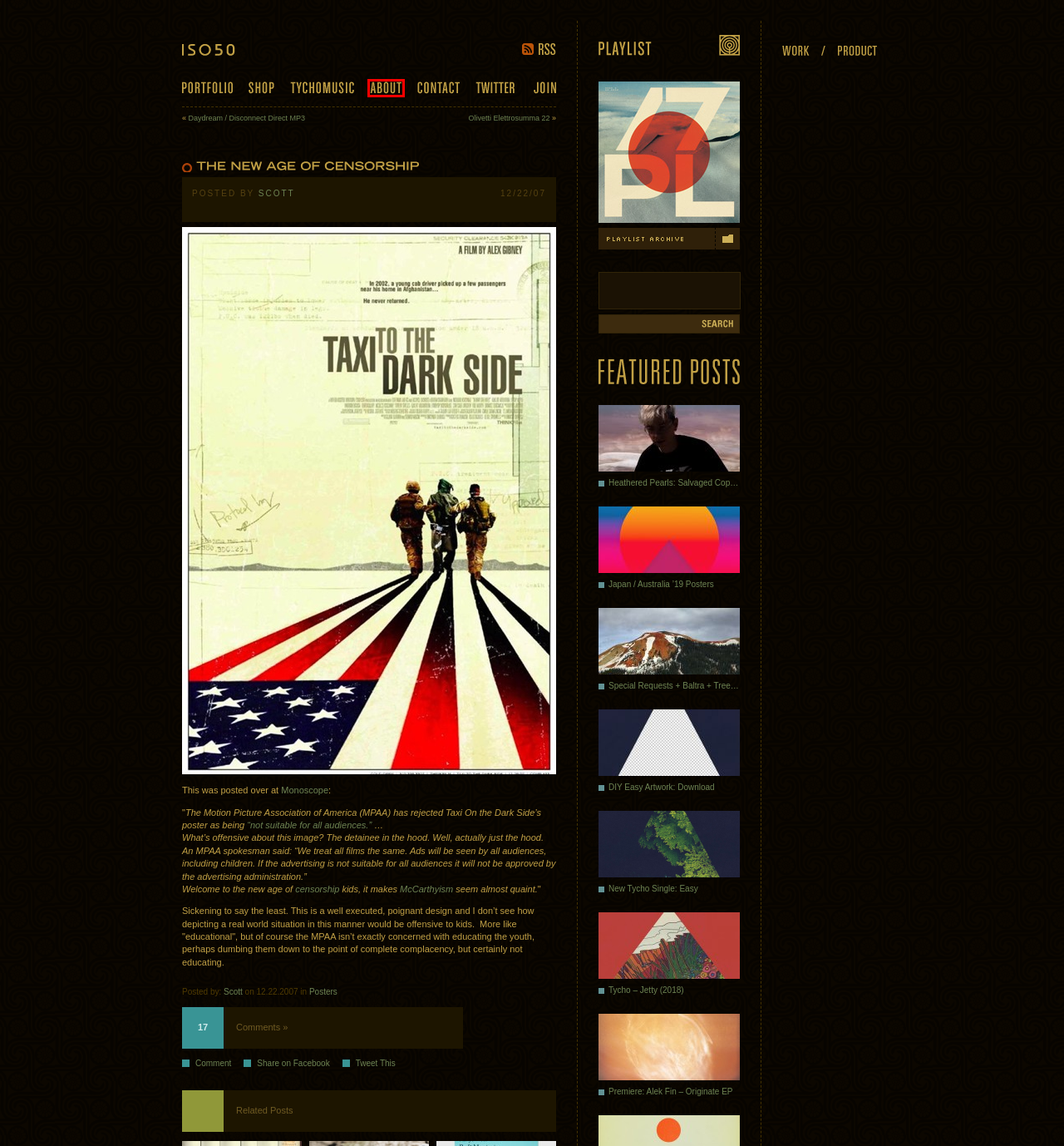Review the screenshot of a webpage which includes a red bounding box around an element. Select the description that best fits the new webpage once the element in the bounding box is clicked. Here are the candidates:
A. Comments on: The New Age of Censorship
B. Olivetti Elettrosumma 22 » ISO50 Blog – The Blog of Scott Hansen (Tycho / ISO50)
C. Heathered Pearls: Salvaged Copper » ISO50 Blog – The Blog of Scott Hansen (Tycho / ISO50)
D. New Tycho Single: Easy » ISO50 Blog – The Blog of Scott Hansen (Tycho / ISO50)
E. Daydream / Disconnect Direct MP3 » ISO50 Blog – The Blog of Scott Hansen (Tycho / ISO50)
F. Tycho
G. About ISO50 » ISO50 Blog – The Blog of Scott Hansen (Tycho / ISO50)
H. DIY Easy Artwork: Download » ISO50 Blog – The Blog of Scott Hansen (Tycho / ISO50)

G